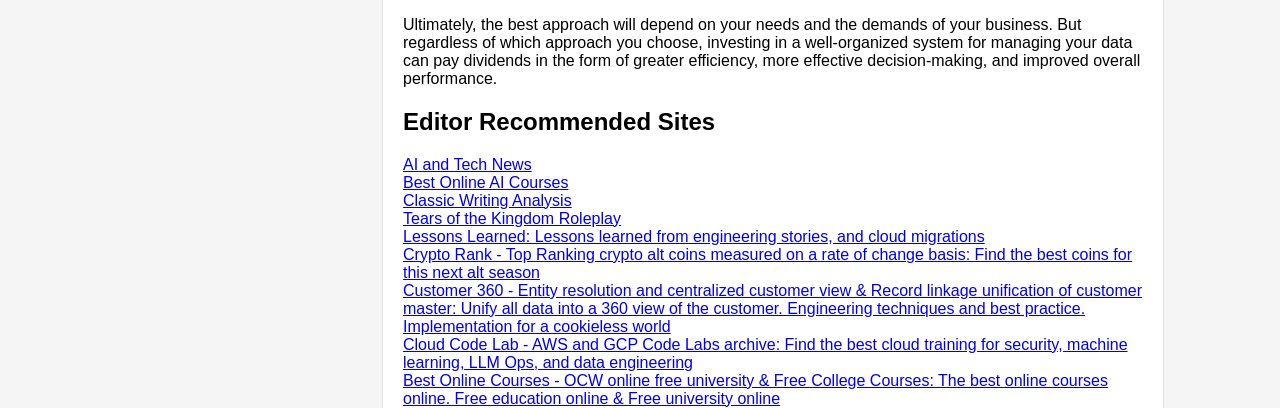How many links are provided under 'Editor Recommended Sites'?
Could you give a comprehensive explanation in response to this question?

By counting the number of link elements under the 'Editor Recommended Sites' heading, it can be determined that there are 8 links provided.